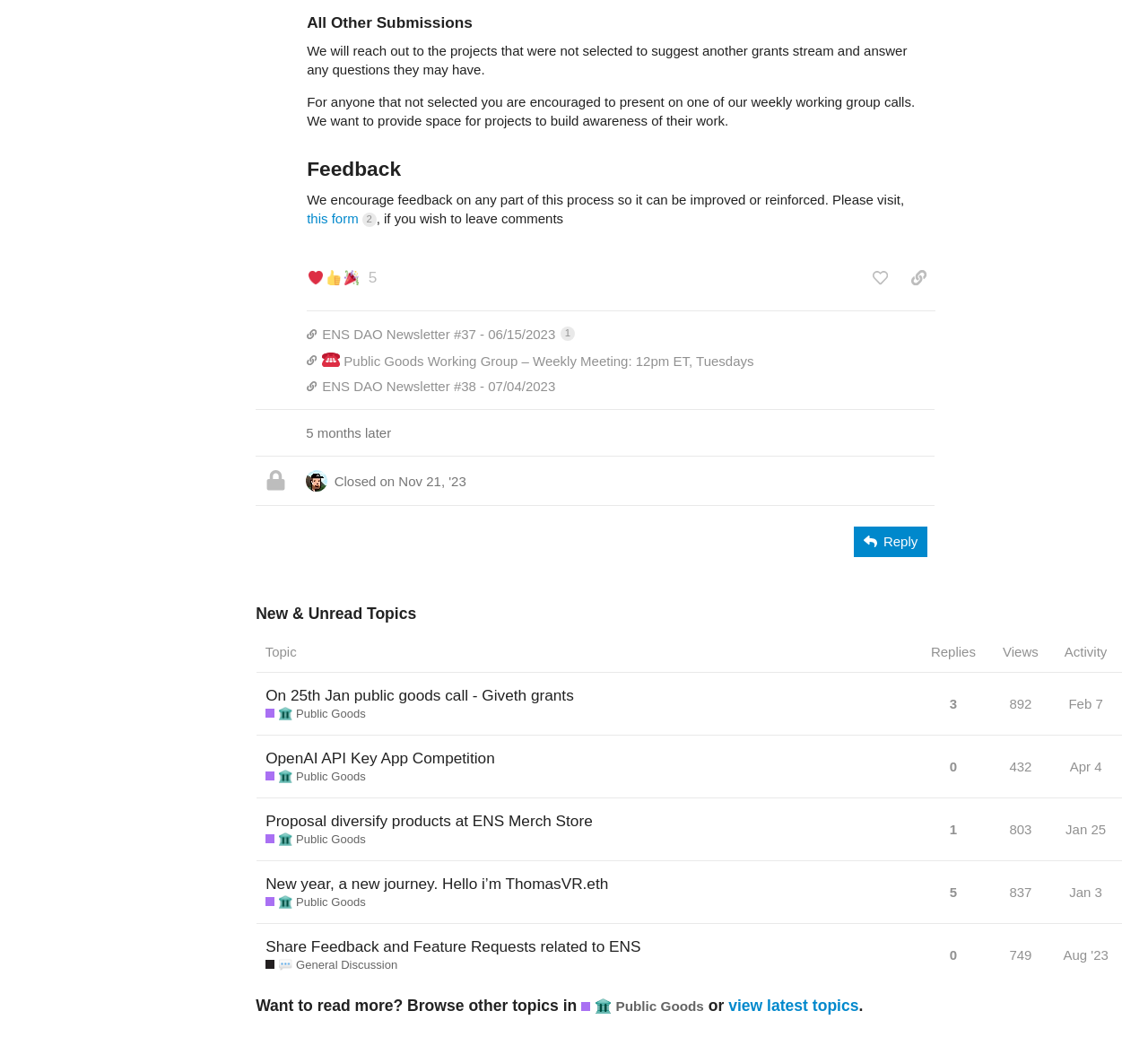Using details from the image, please answer the following question comprehensively:
What is the status of the post '#3 by @Coltron.eth'?

The post '#3 by @Coltron.eth' has a status of 'Closed', as indicated by the 'Closed' label next to the post title, suggesting that the discussion or topic is no longer active or open for comments.